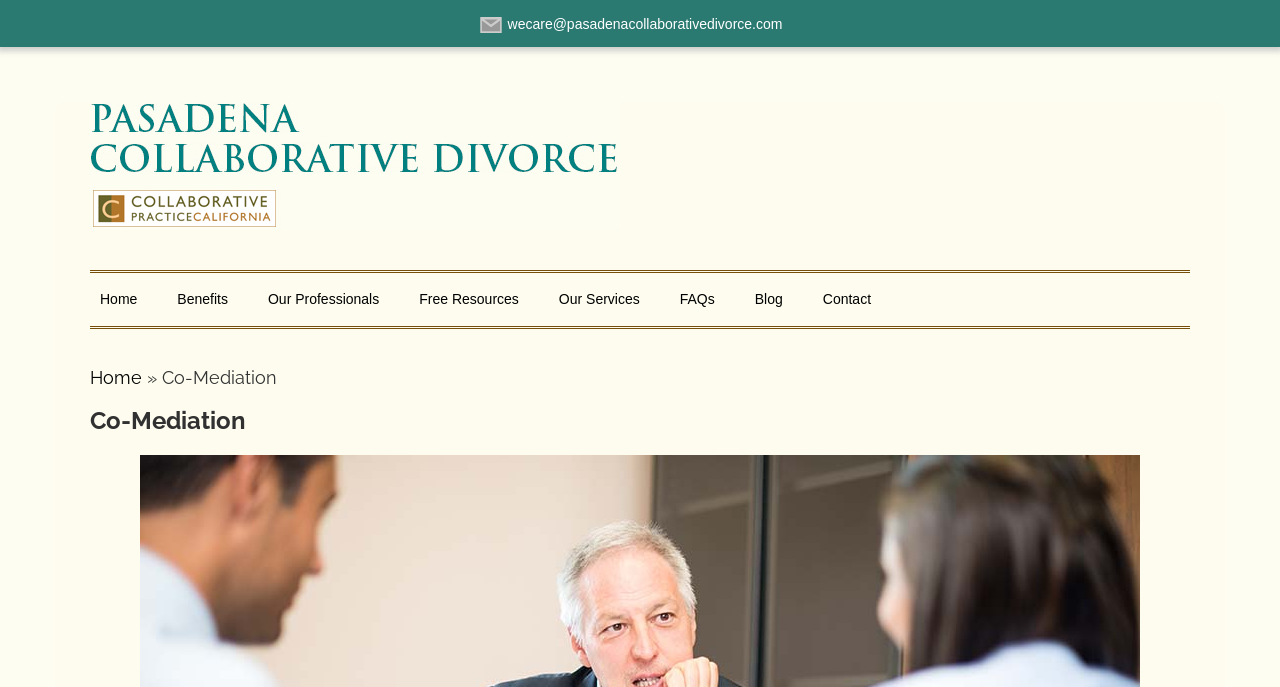Can you determine the bounding box coordinates of the area that needs to be clicked to fulfill the following instruction: "Go to Home page"?

[0.07, 0.409, 0.115, 0.464]